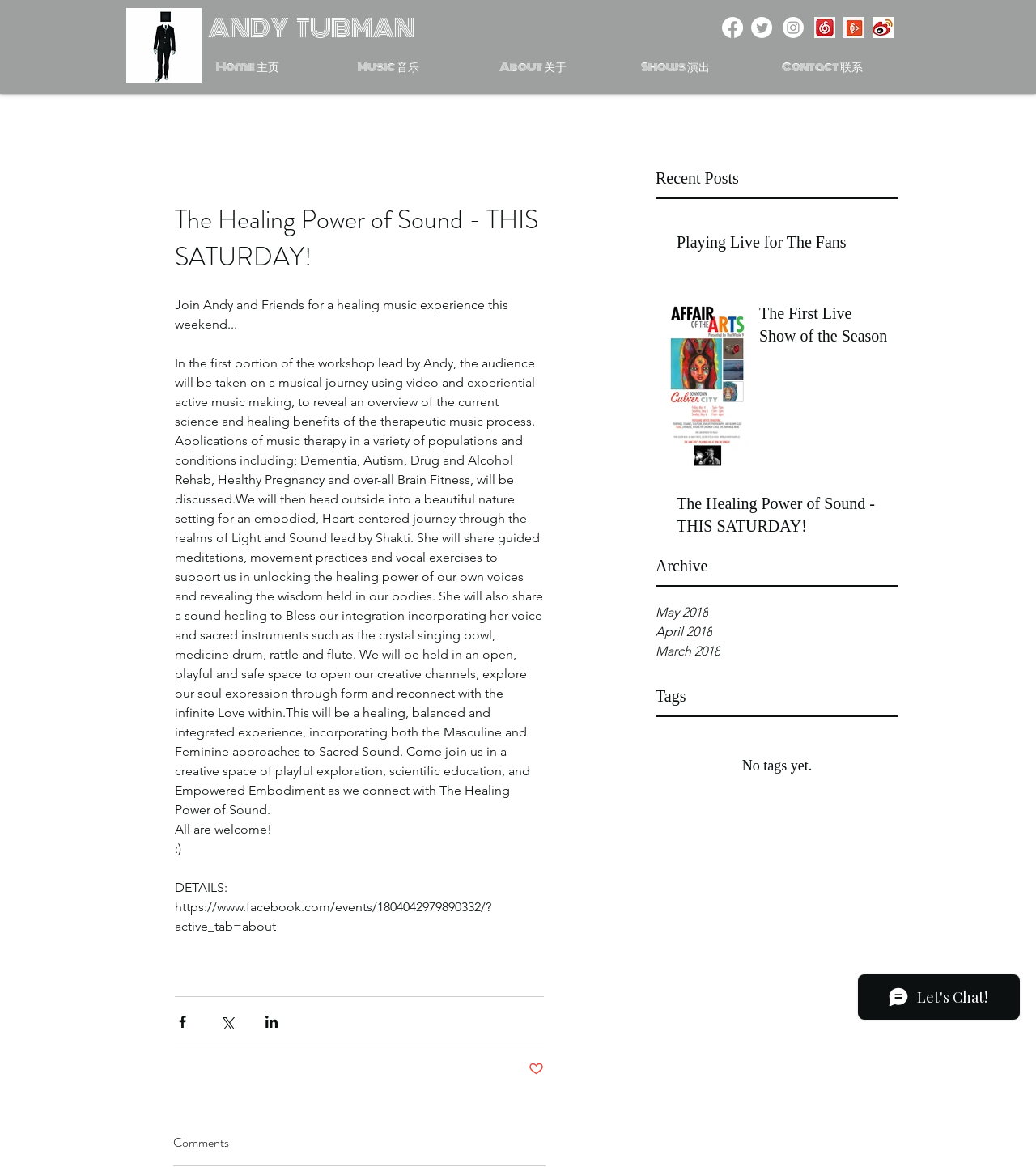What is the title of the first post in the Post list section?
Please provide a single word or phrase based on the screenshot.

Playing Live for The Fans